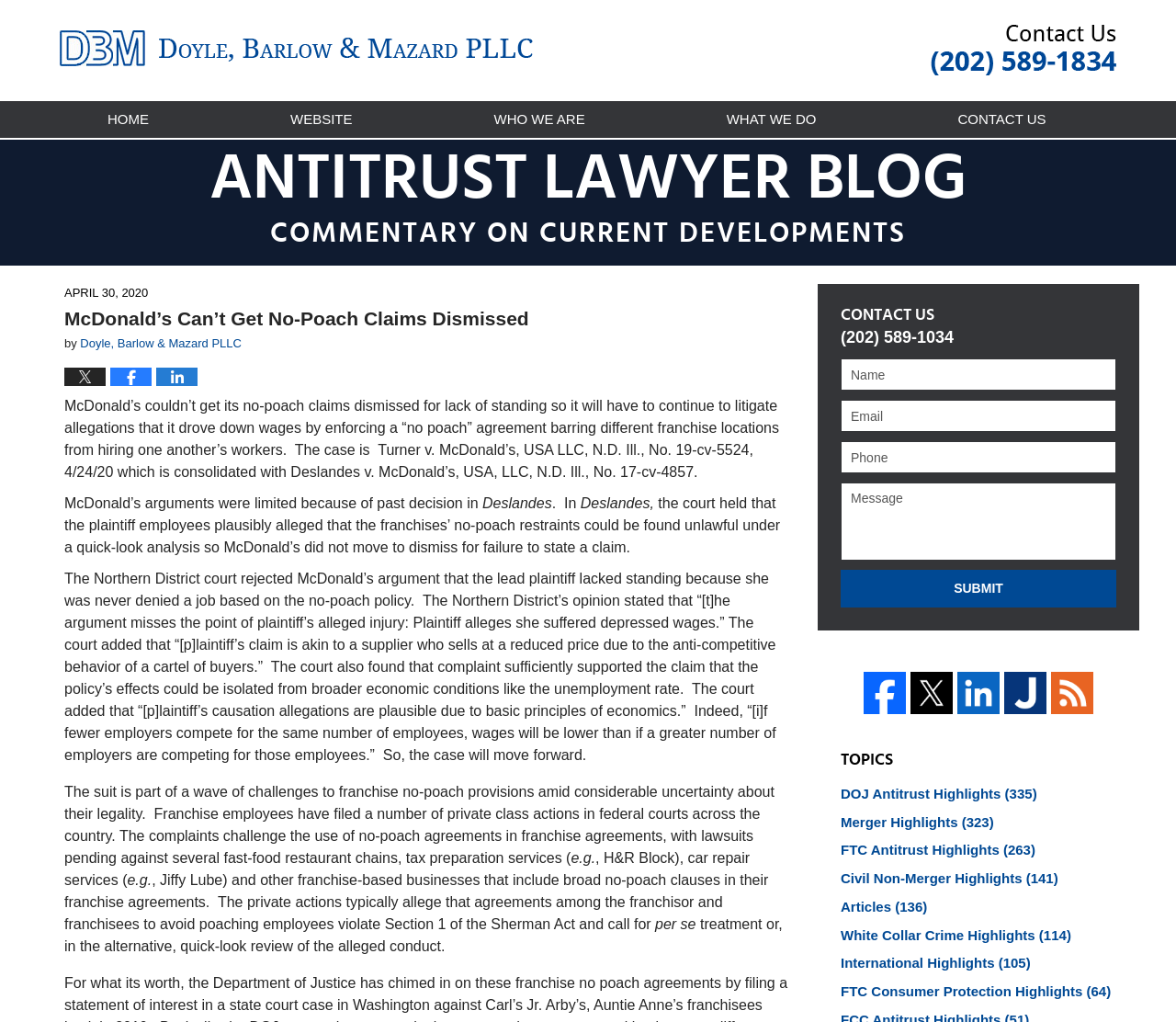Identify and generate the primary title of the webpage.

McDonald’s Can’t Get No-Poach Claims Dismissed